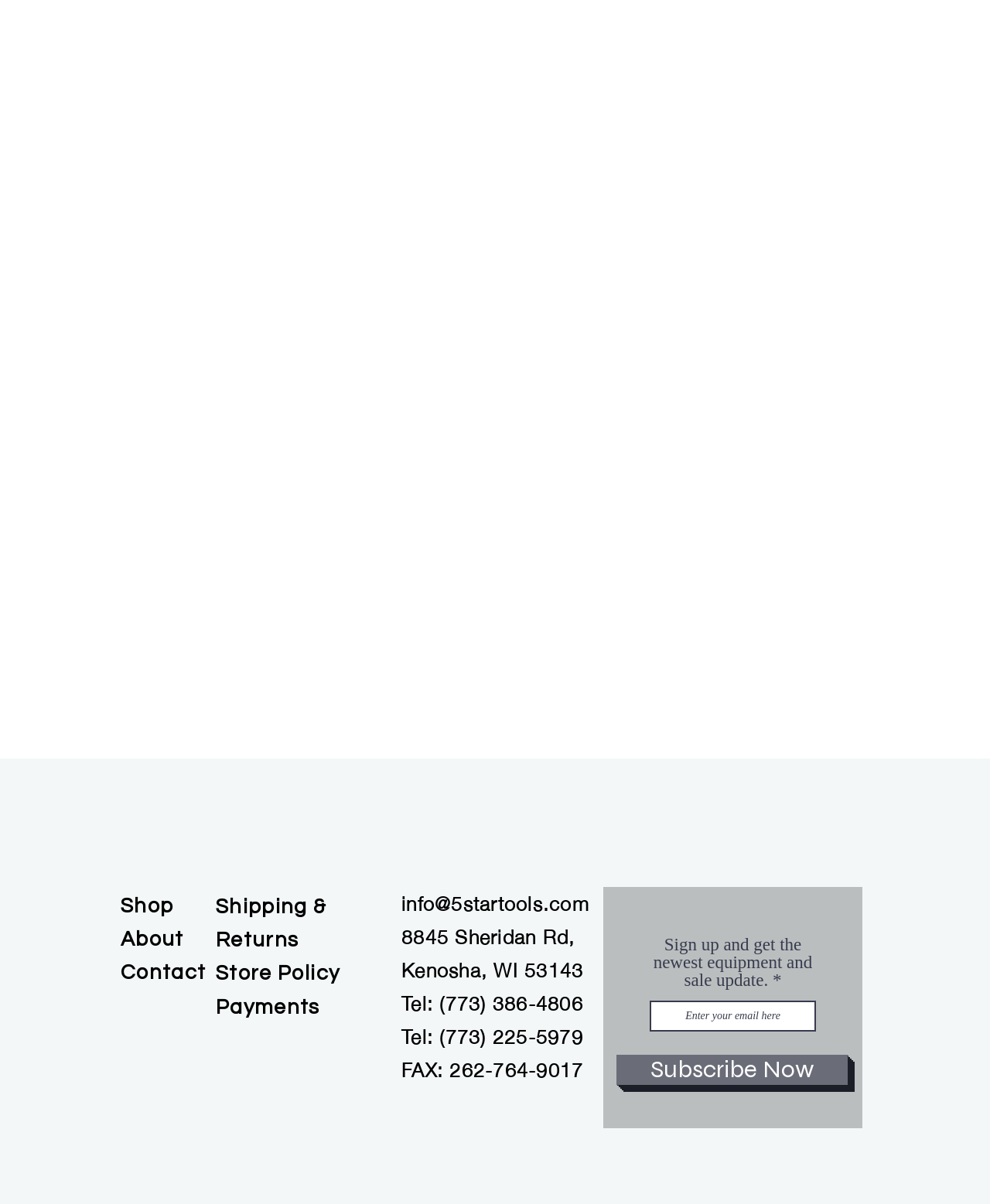Respond to the question below with a single word or phrase: What social media platform is linked?

TikTok